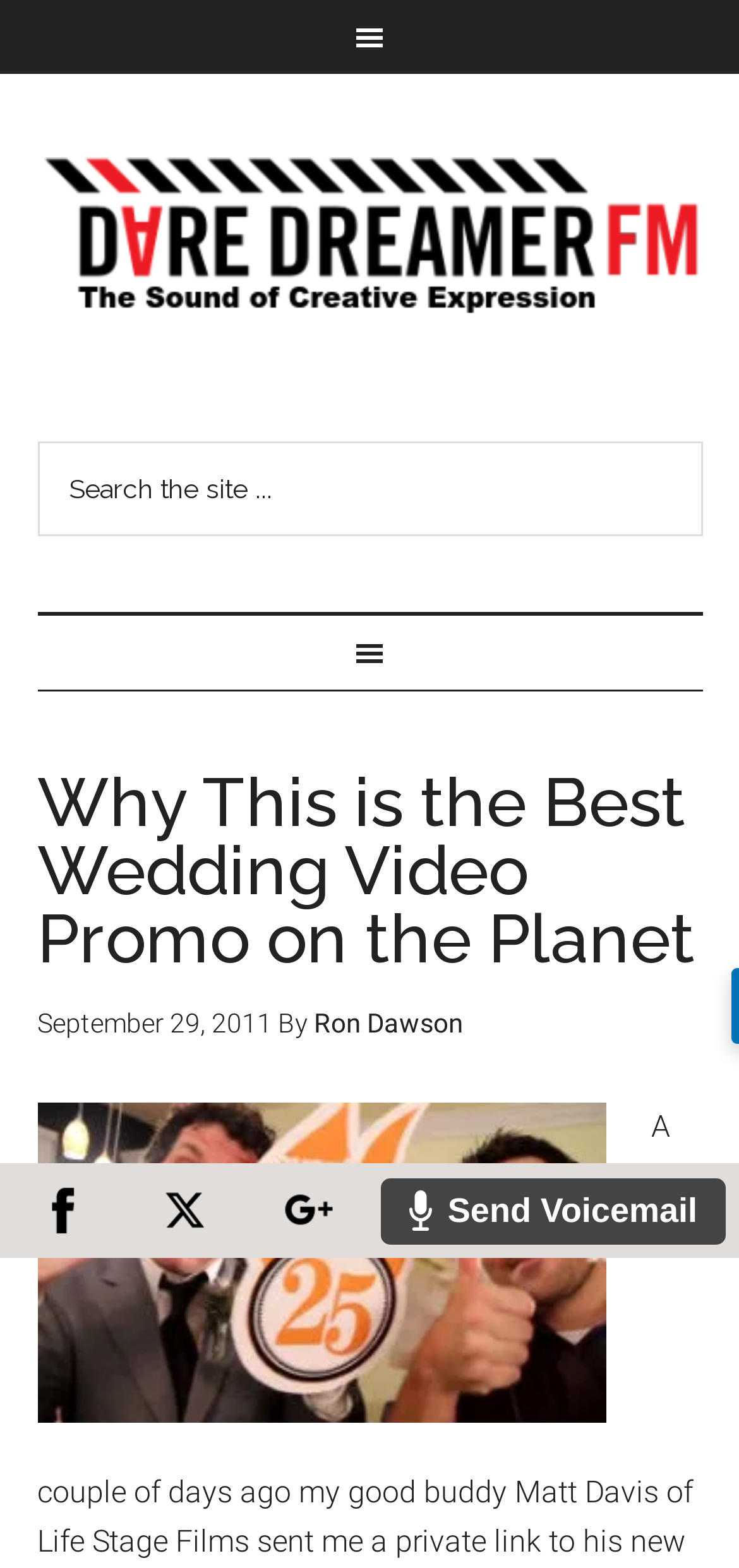Provide a brief response to the question below using one word or phrase:
How many social media links are there?

5